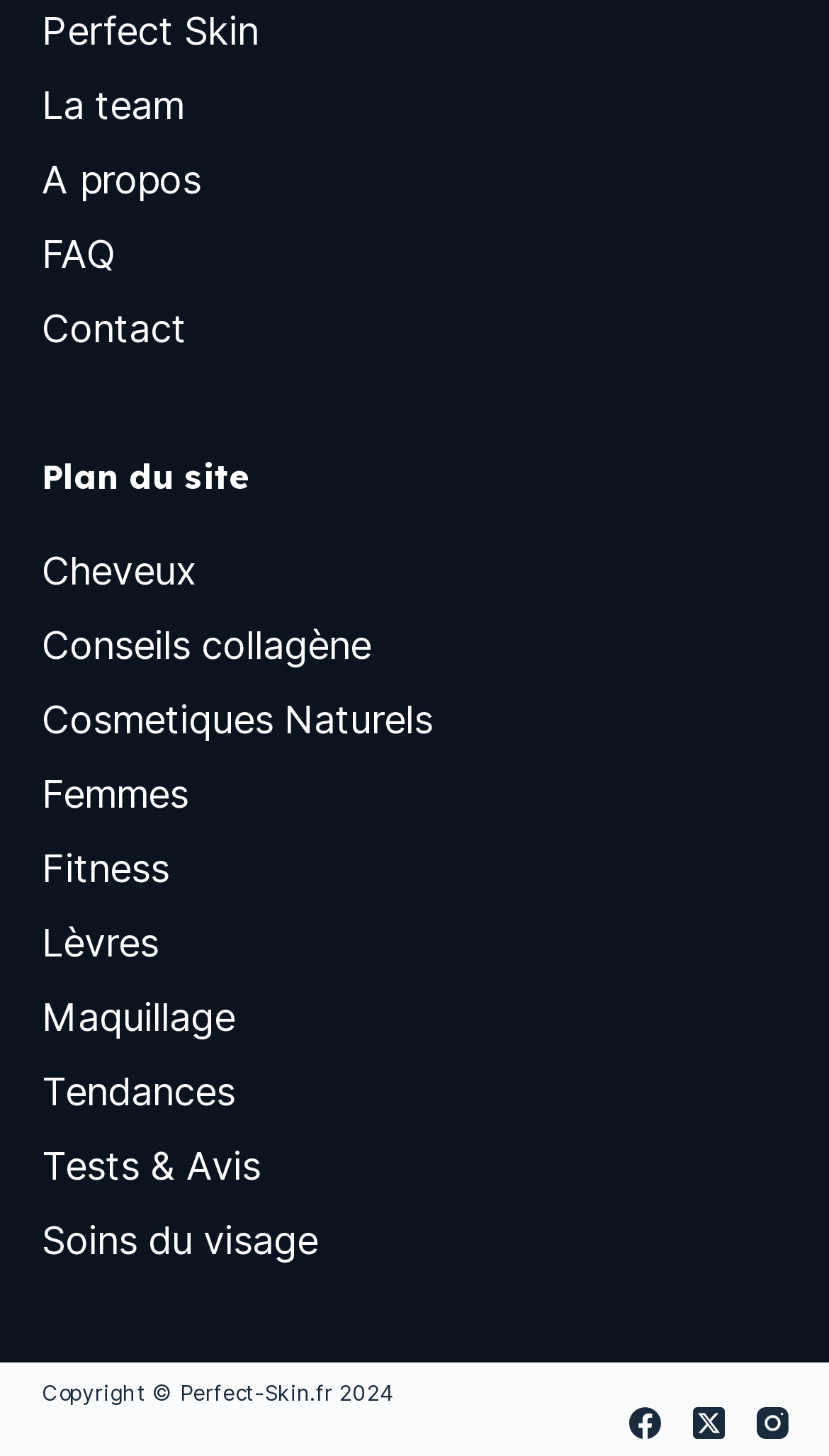How can users contact the website?
Look at the screenshot and respond with a single word or phrase.

Through the Contact link